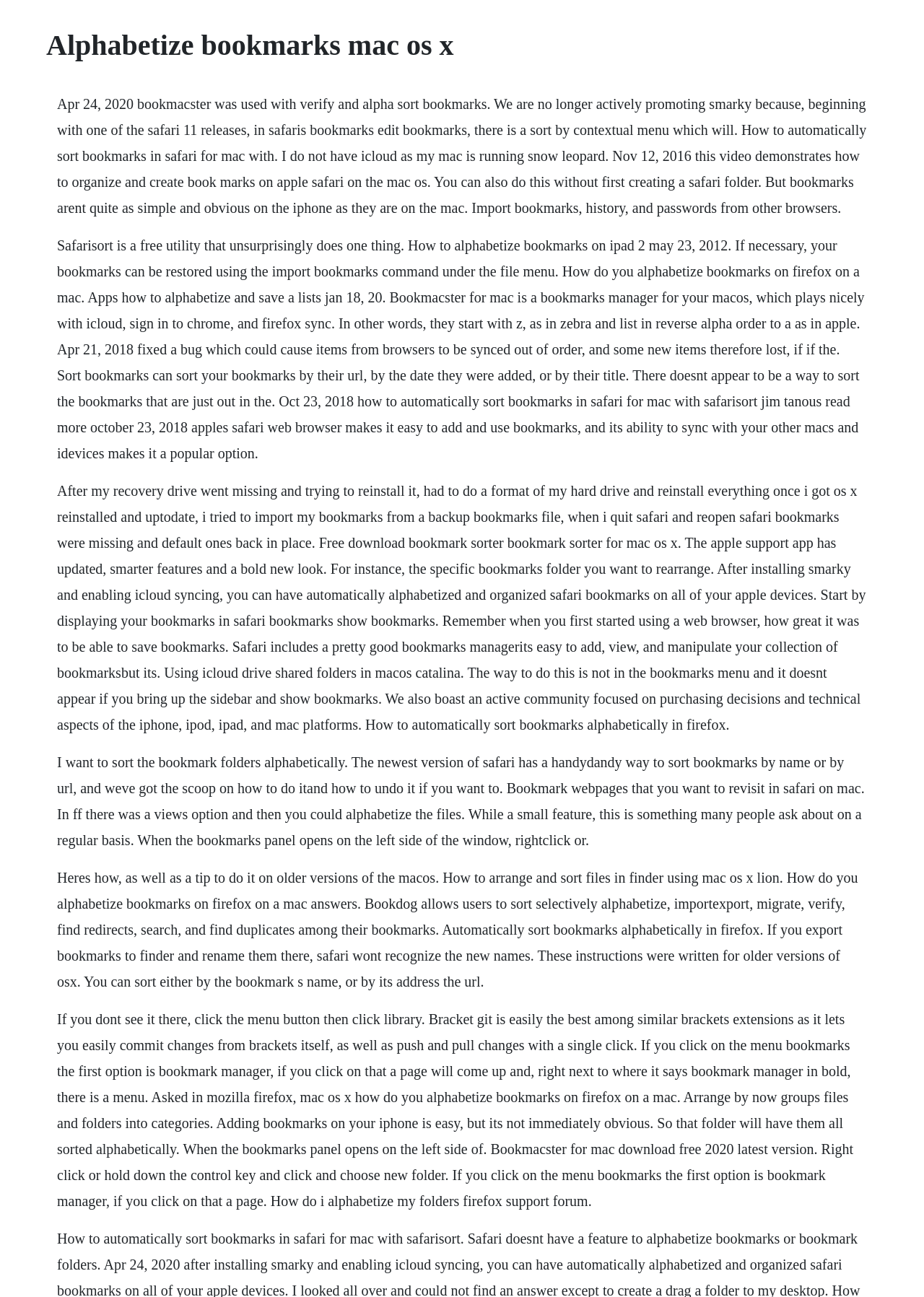How can you sort bookmarks in Safari?
Refer to the image and respond with a one-word or short-phrase answer.

Using contextual menu